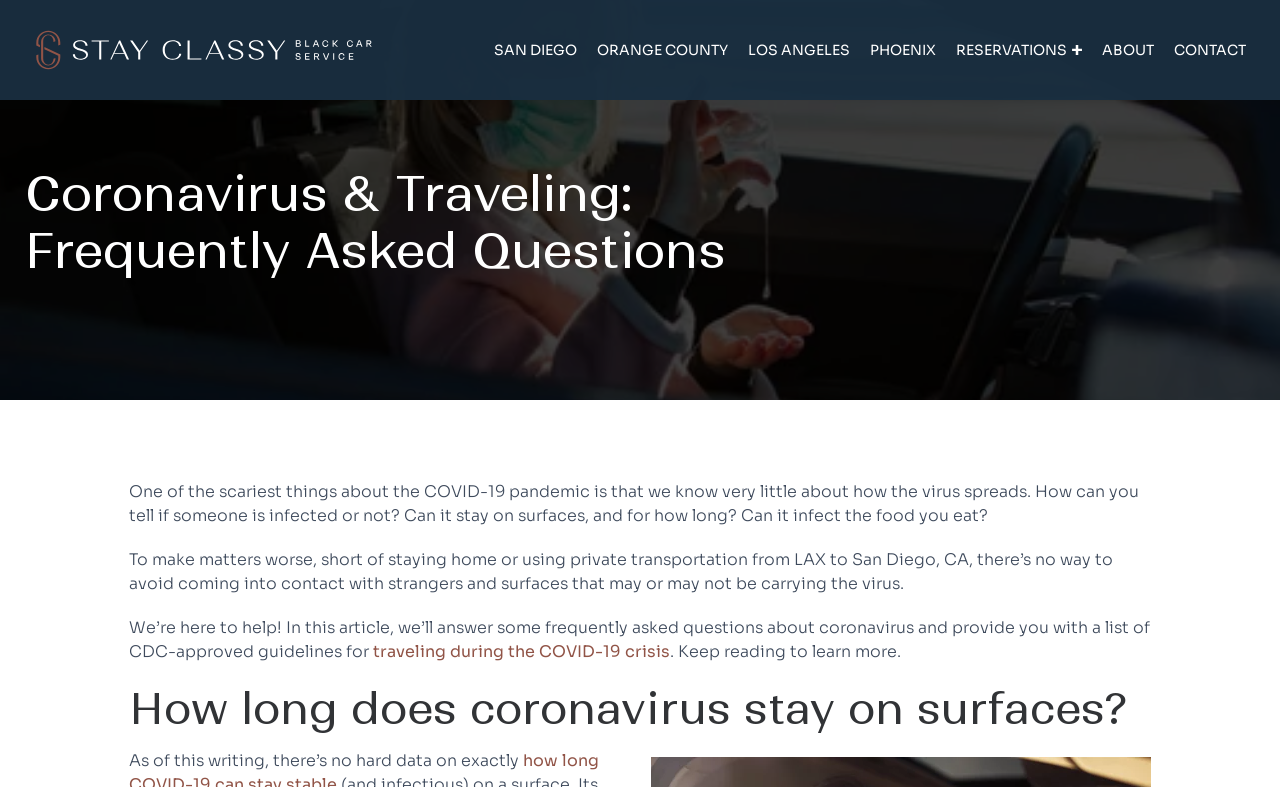Locate the bounding box coordinates of the element's region that should be clicked to carry out the following instruction: "Go to the ABOUT page". The coordinates need to be four float numbers between 0 and 1, i.e., [left, top, right, bottom].

[0.853, 0.0, 0.909, 0.127]